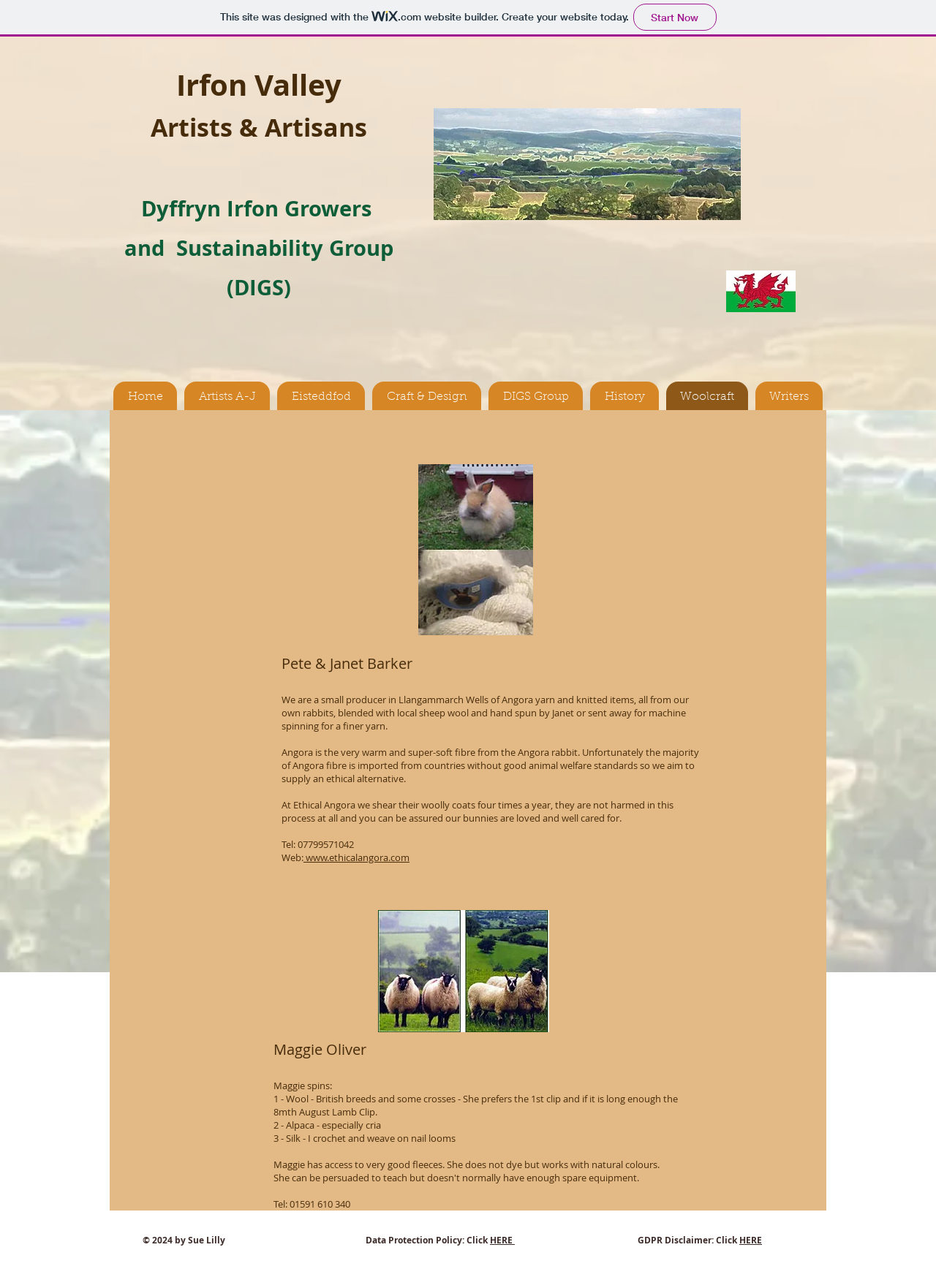Identify the bounding box coordinates for the region to click in order to carry out this instruction: "Click the 'Home' link". Provide the coordinates using four float numbers between 0 and 1, formatted as [left, top, right, bottom].

[0.121, 0.296, 0.189, 0.32]